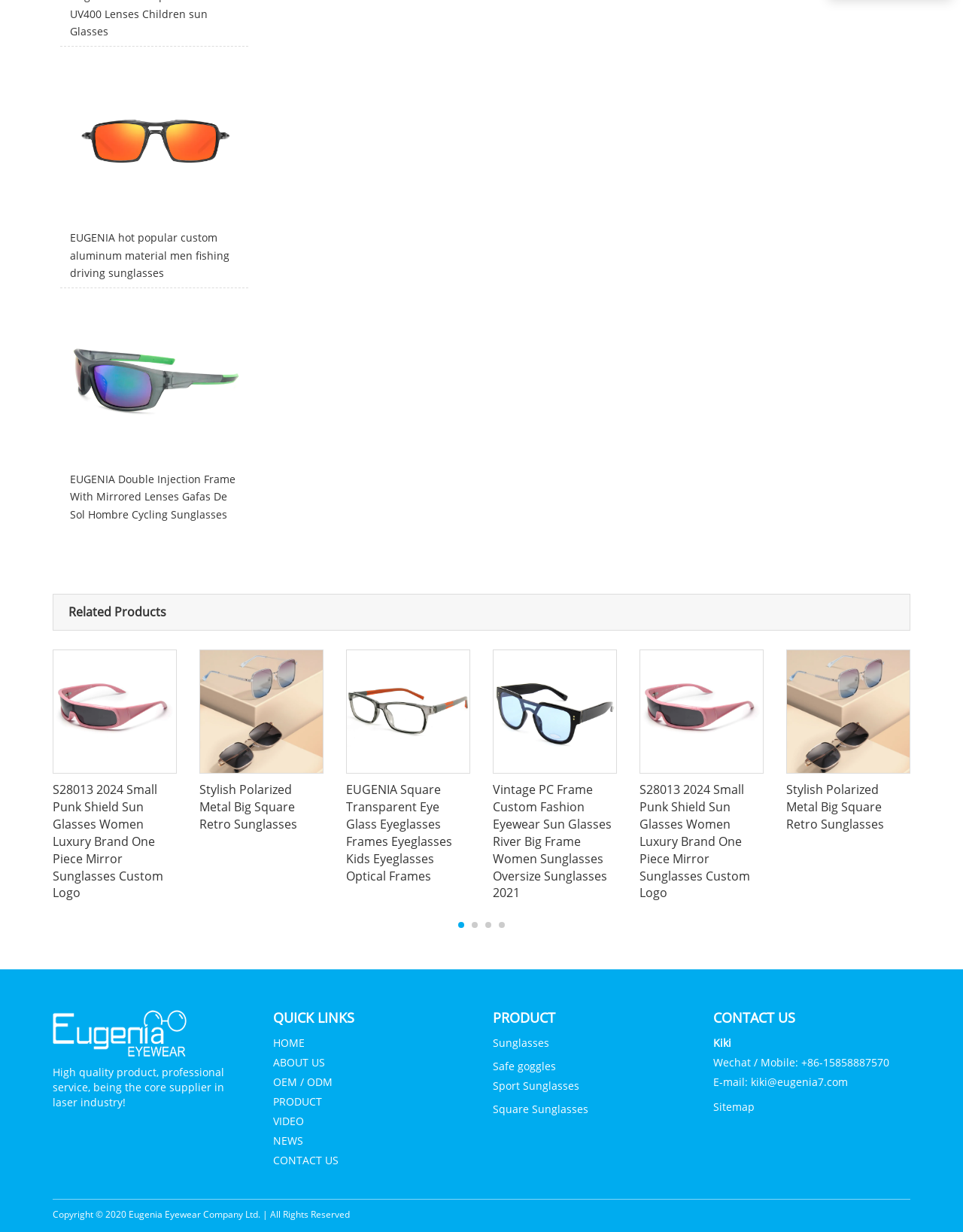Please find the bounding box coordinates of the element's region to be clicked to carry out this instruction: "Explore related products".

[0.071, 0.49, 0.173, 0.503]